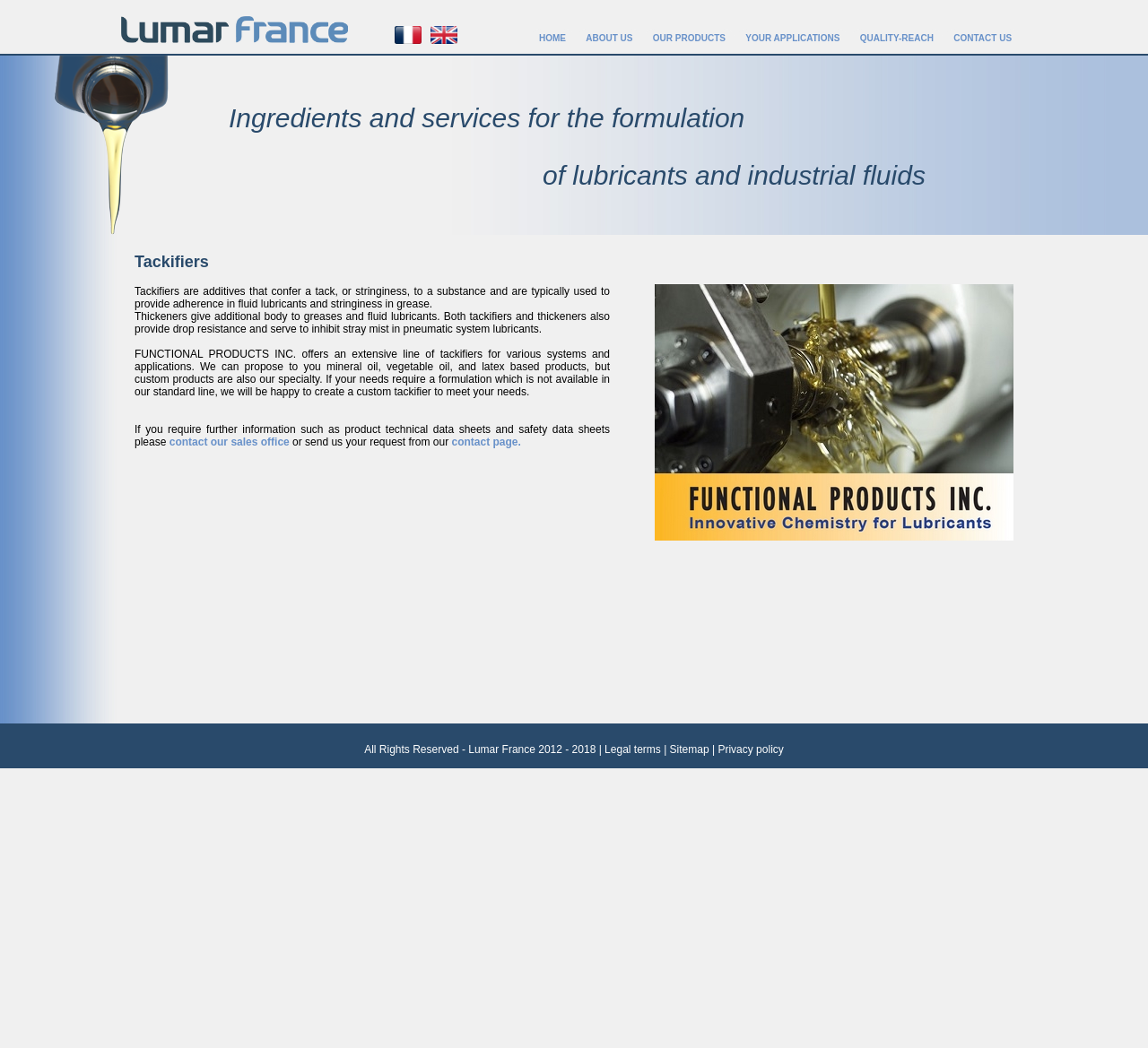Could you find the bounding box coordinates of the clickable area to complete this instruction: "Contact the sales office"?

[0.147, 0.416, 0.252, 0.428]